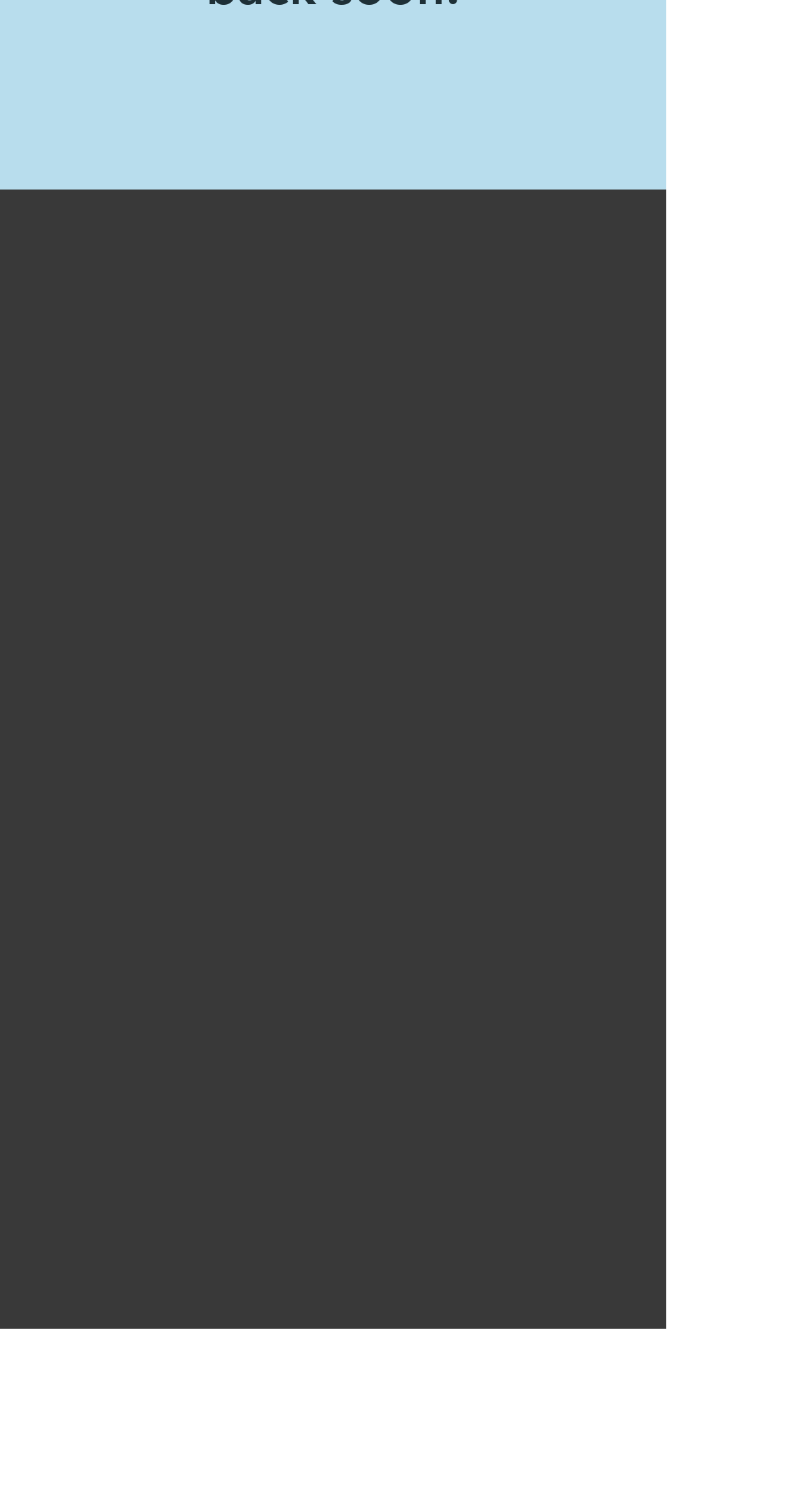Respond to the following query with just one word or a short phrase: 
What is the location of Riko and Whaler Collective?

West Chester / Philadelphia, Pa